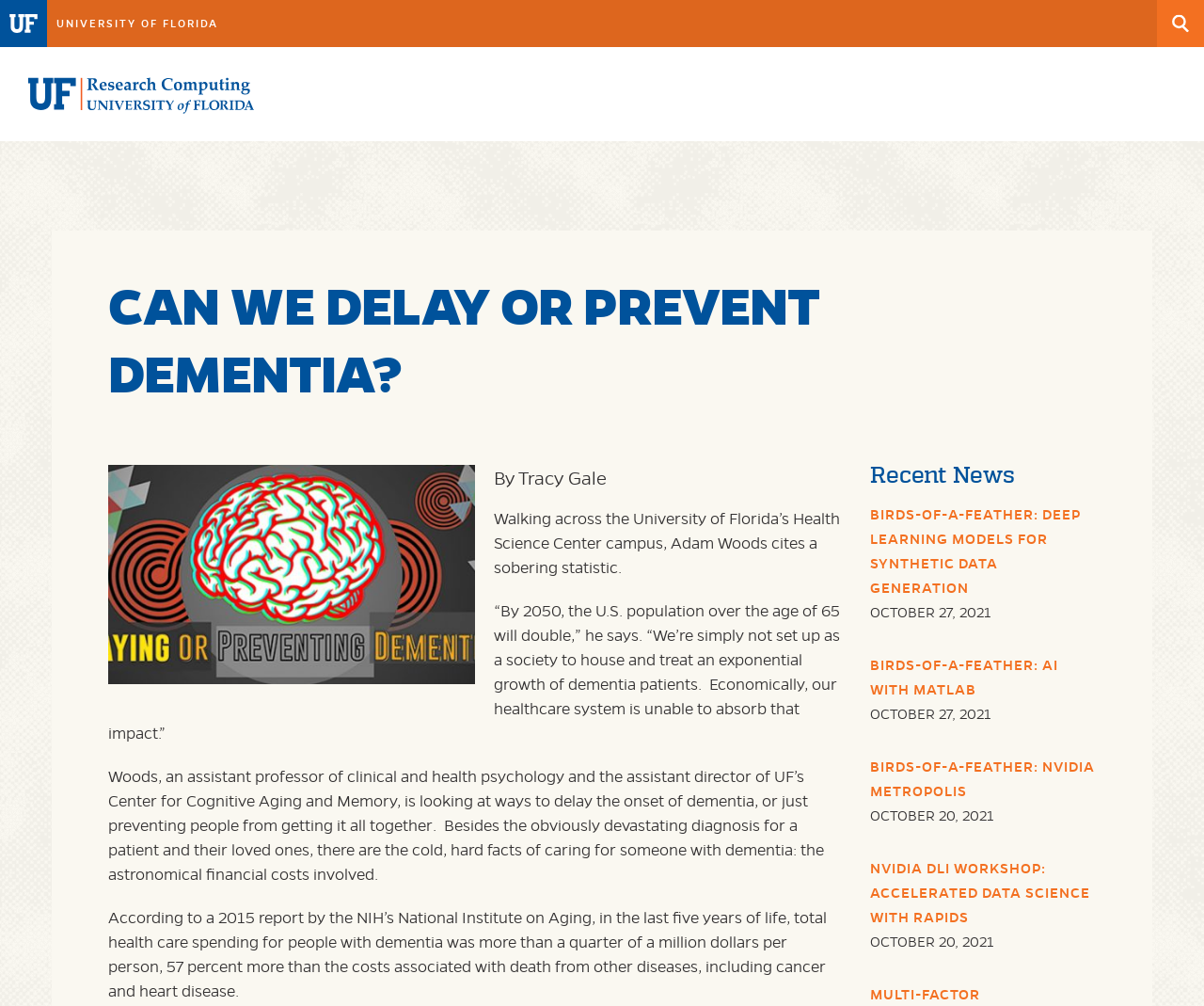Please find the bounding box for the UI component described as follows: "LINKS".

None